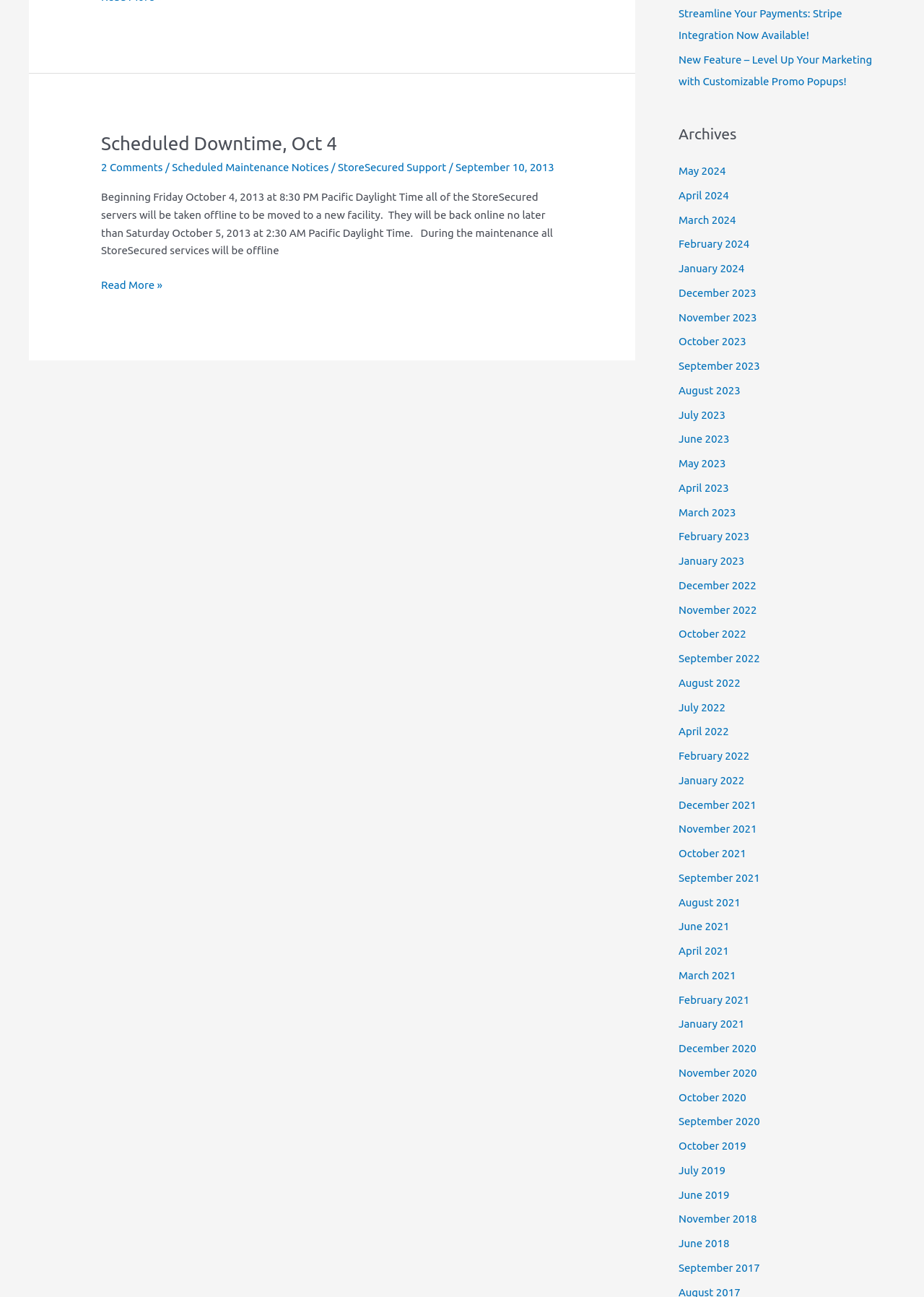Bounding box coordinates are specified in the format (top-left x, top-left y, bottom-right x, bottom-right y). All values are floating point numbers bounded between 0 and 1. Please provide the bounding box coordinate of the region this sentence describes: Scheduled Downtime, Oct 4

[0.109, 0.103, 0.365, 0.119]